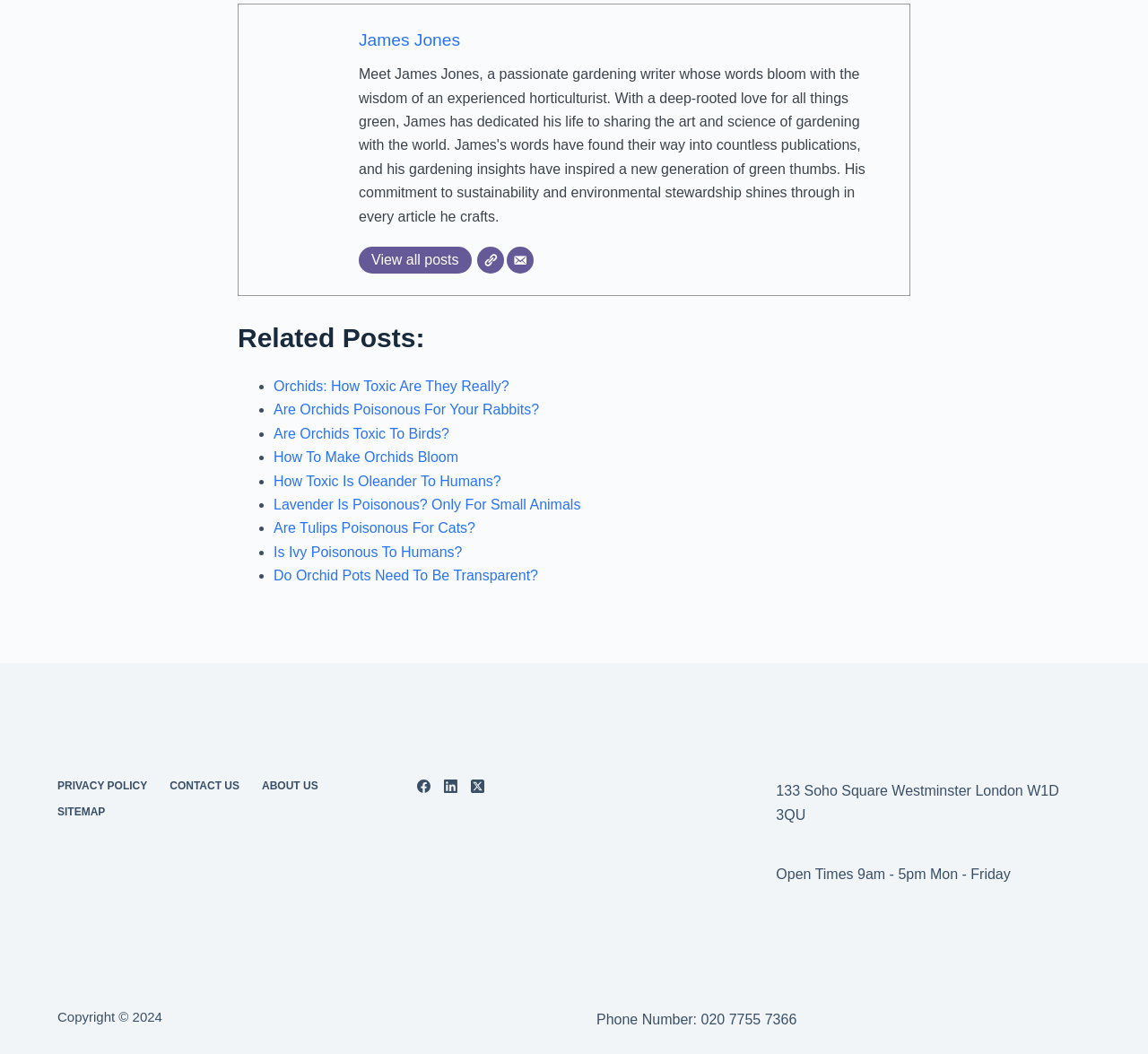Please use the details from the image to answer the following question comprehensively:
What is the address of the organization?

The address is mentioned at the bottom of the page, which suggests that the organization is physically located at this address and provides contact information for users.